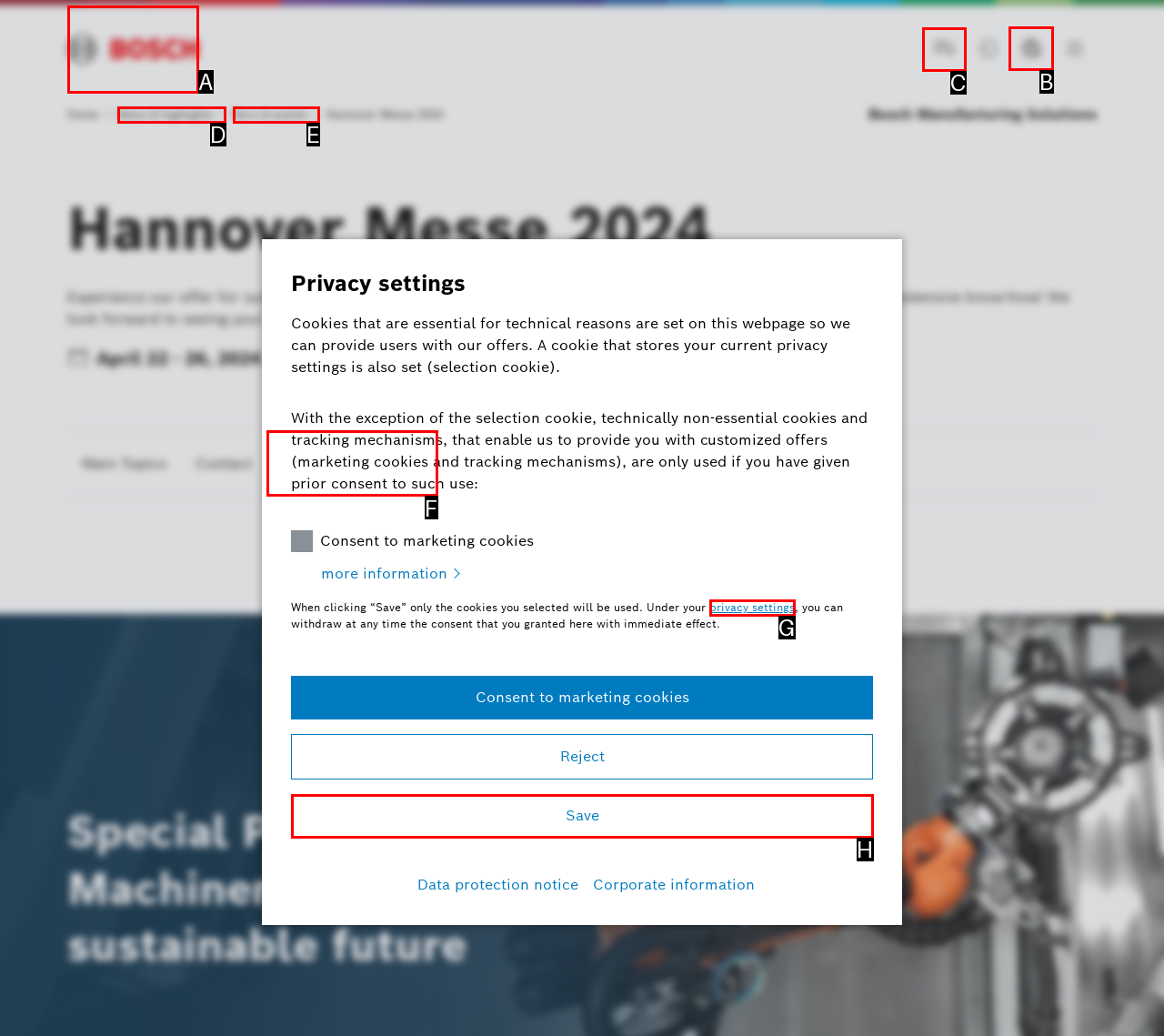Select the proper UI element to click in order to perform the following task: Select a language. Indicate your choice with the letter of the appropriate option.

B